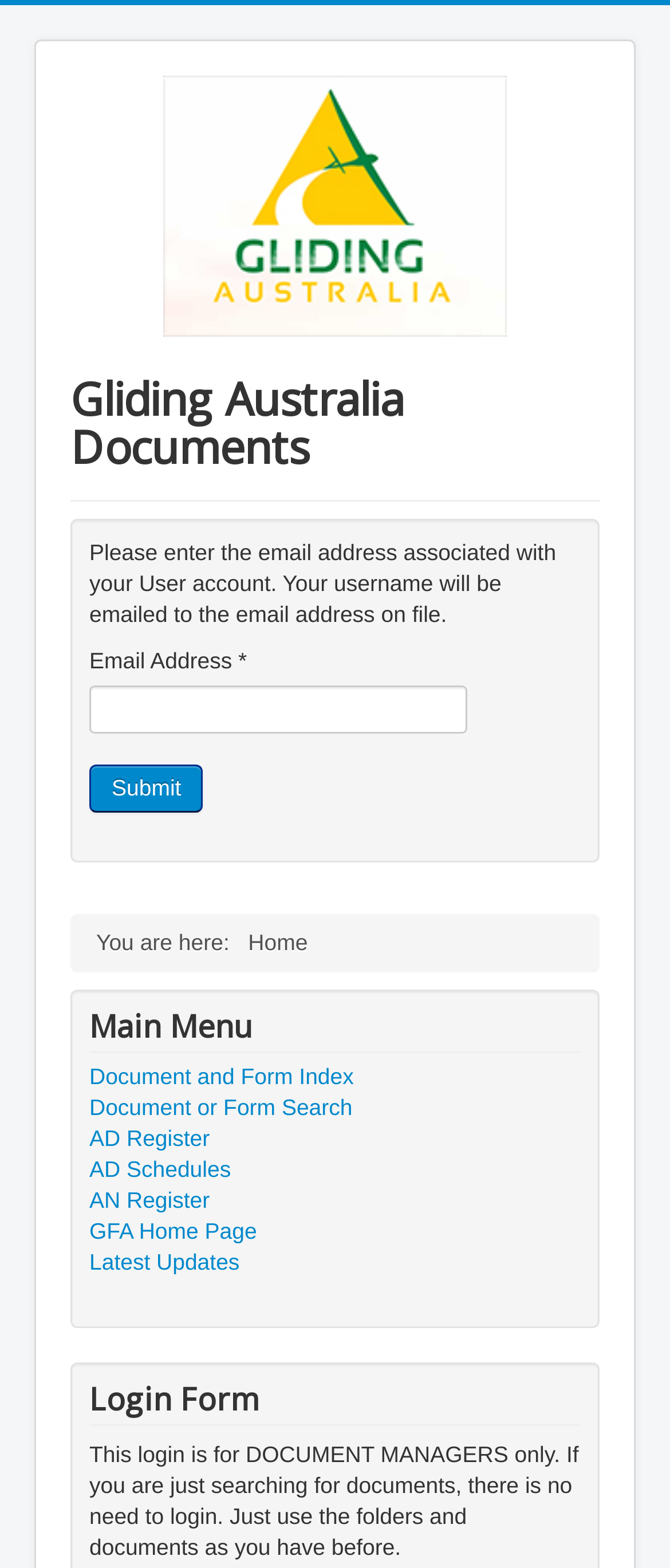Could you highlight the region that needs to be clicked to execute the instruction: "Click the 'Submit' button"?

[0.133, 0.488, 0.304, 0.518]